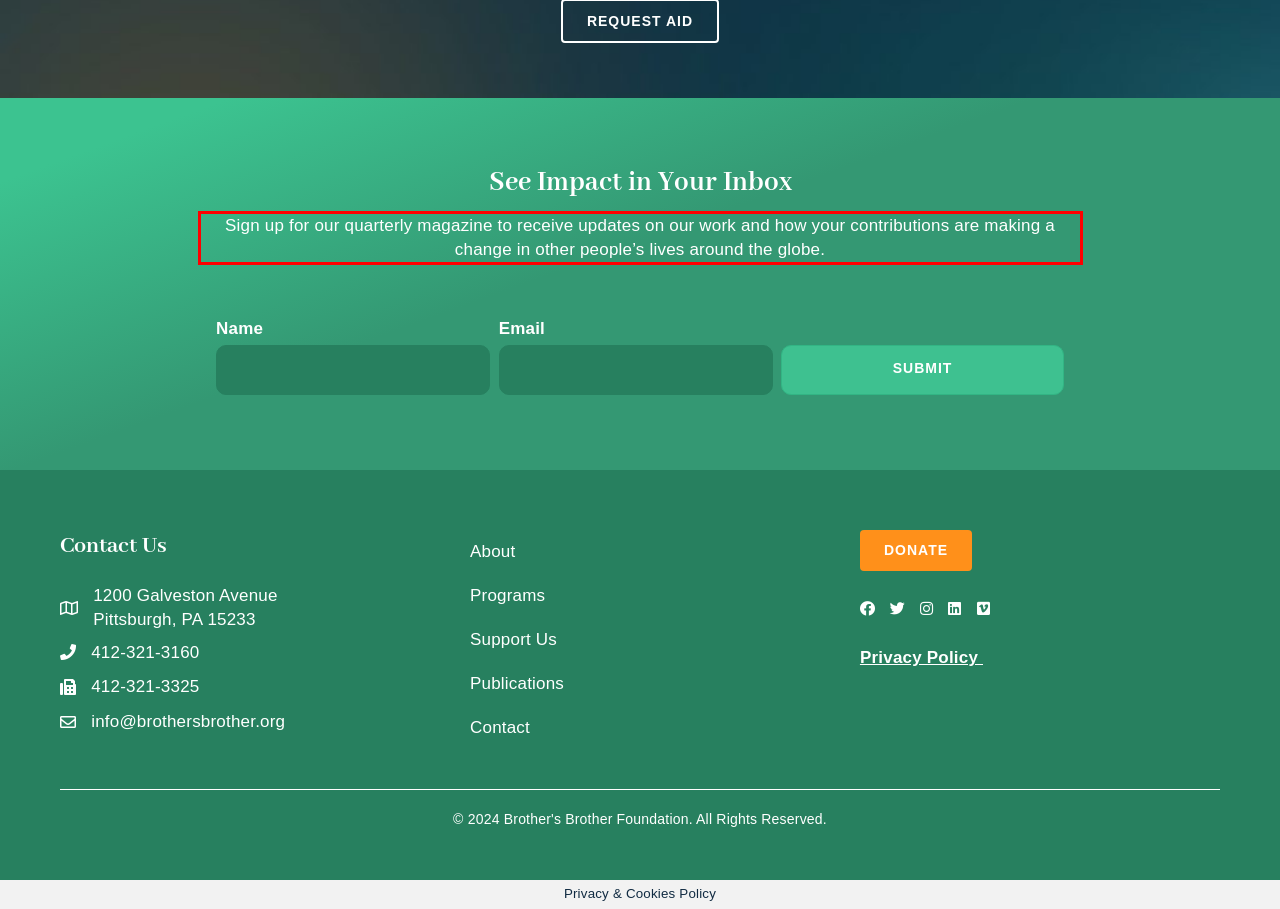You are provided with a screenshot of a webpage that includes a UI element enclosed in a red rectangle. Extract the text content inside this red rectangle.

Sign up for our quarterly magazine to receive updates on our work and how your contributions are making a change in other people’s lives around the globe.